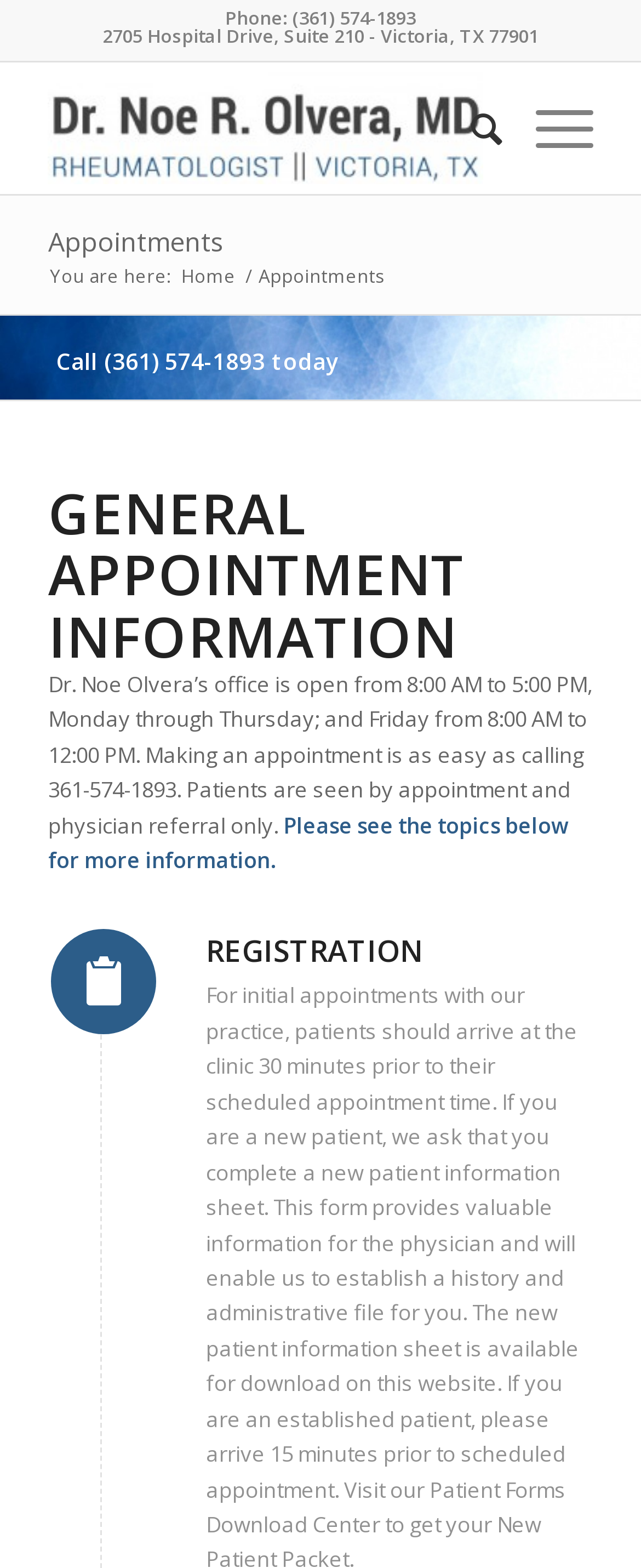What is the topic below 'GENERAL APPOINTMENT INFORMATION'?
From the details in the image, provide a complete and detailed answer to the question.

The topic below 'GENERAL APPOINTMENT INFORMATION' can be found in the heading element 'REGISTRATION', which is a subheading of 'GENERAL APPOINTMENT INFORMATION'.